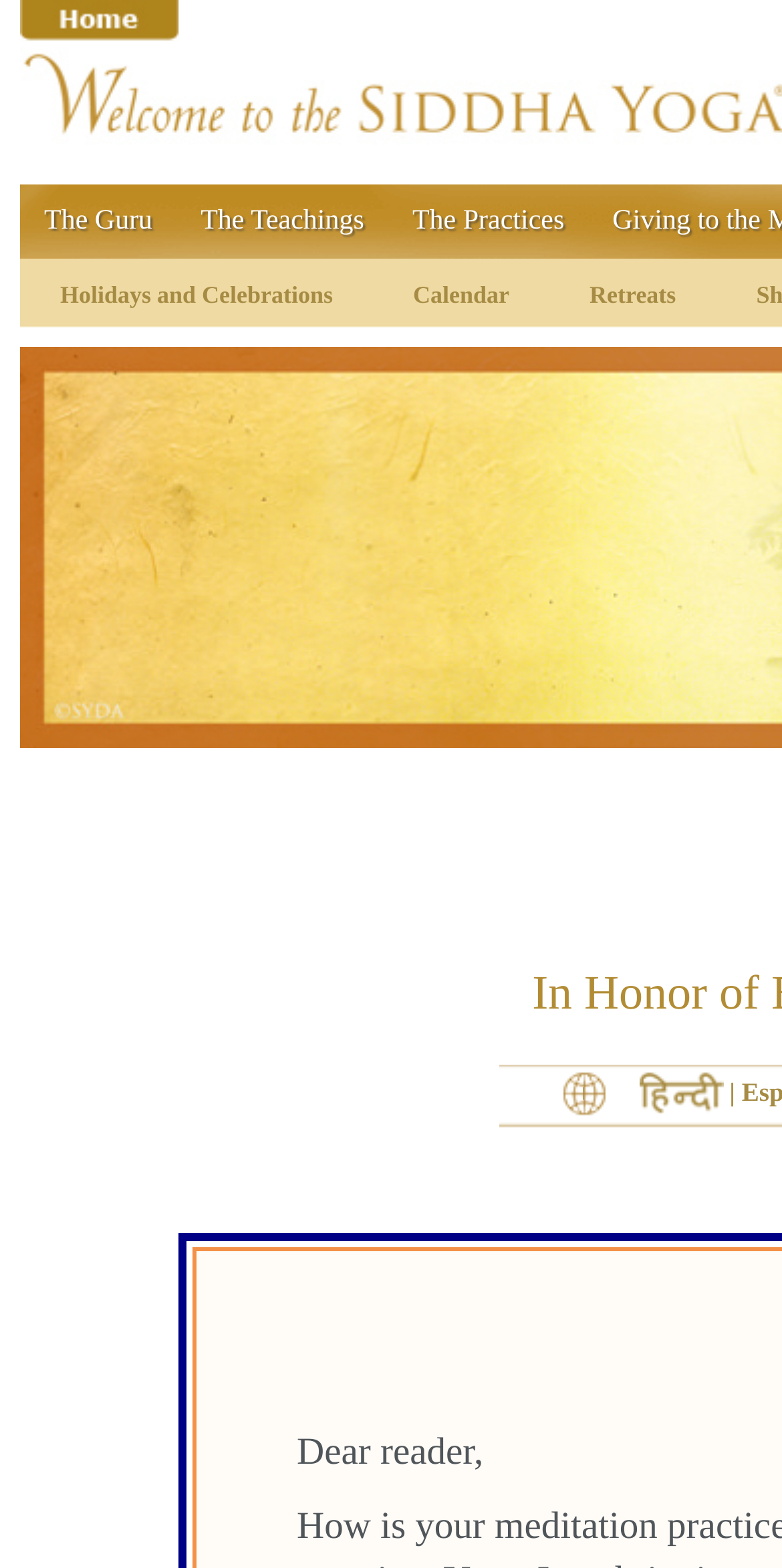Find the bounding box coordinates of the area to click in order to follow the instruction: "Select Hindi language".

[0.714, 0.686, 0.948, 0.705]